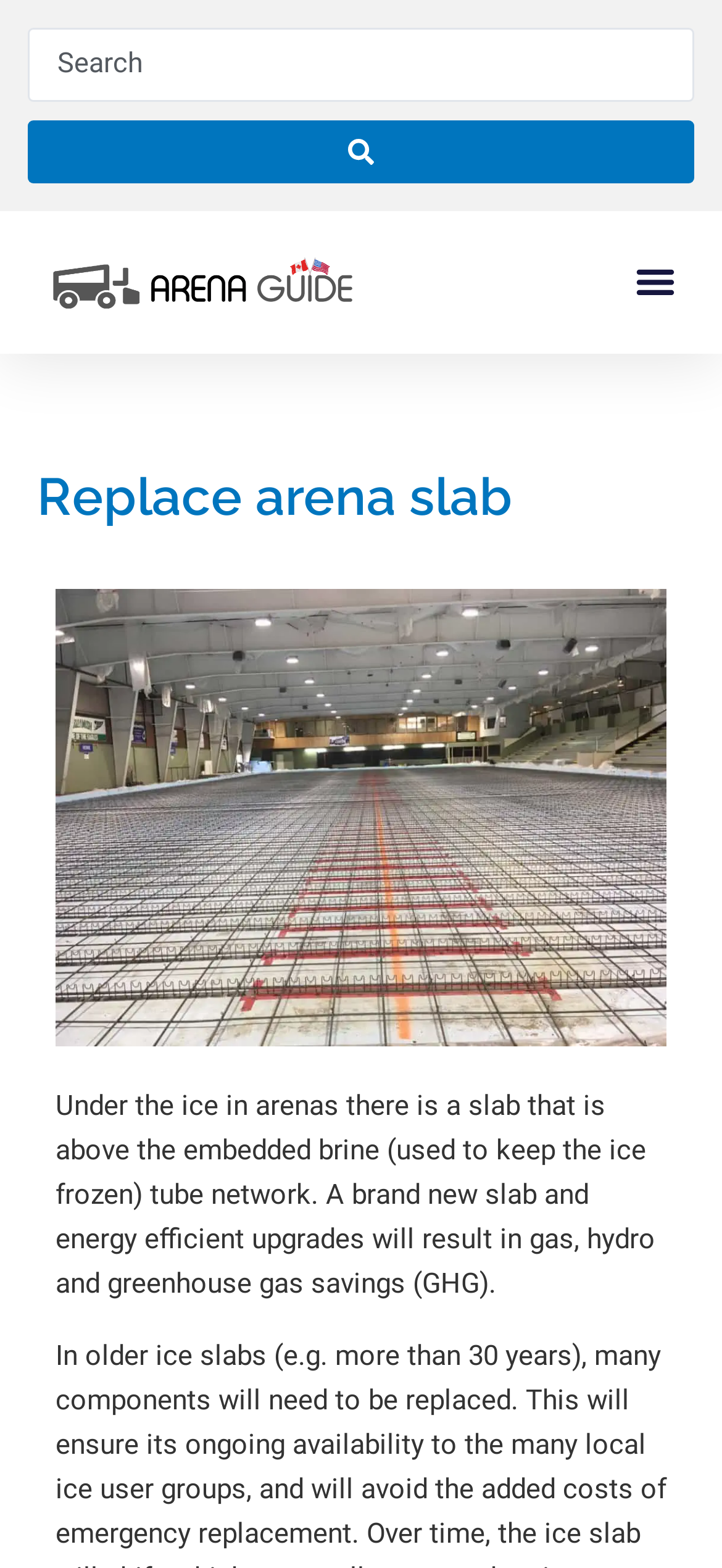Identify the bounding box coordinates for the UI element described as: "parent_node: Search ... aria-label="Search submit"". The coordinates should be provided as four floats between 0 and 1: [left, top, right, bottom].

[0.038, 0.076, 0.962, 0.116]